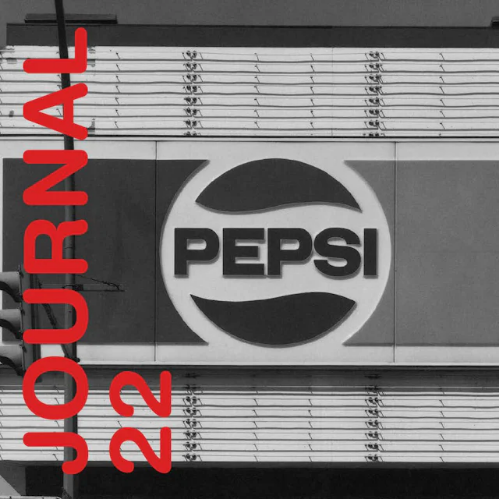Create a vivid and detailed description of the image.

The image features a prominent black-and-white representation of the iconic Pepsi logo, which occupies a central position against a contrasting background. The logo is circular, showcasing the distinctive red, white, and blue color scheme associated with the brand, though the image itself is displayed in monochrome, enhancing its historical and artistic appeal. To the left of the logo, the bold text "JOURNAL 22" is inscribed in a striking red font, signifying its connection to the Journal VOX 22 publication. This juxtaposition of elements reflects an exploration of branding and visual culture, highlighting the significance of corporate identity in urban environments. The image serves as a powerful commentary on commercial aesthetics and their impact on everyday life, inviting viewers to consider the interplay between art and advertising.